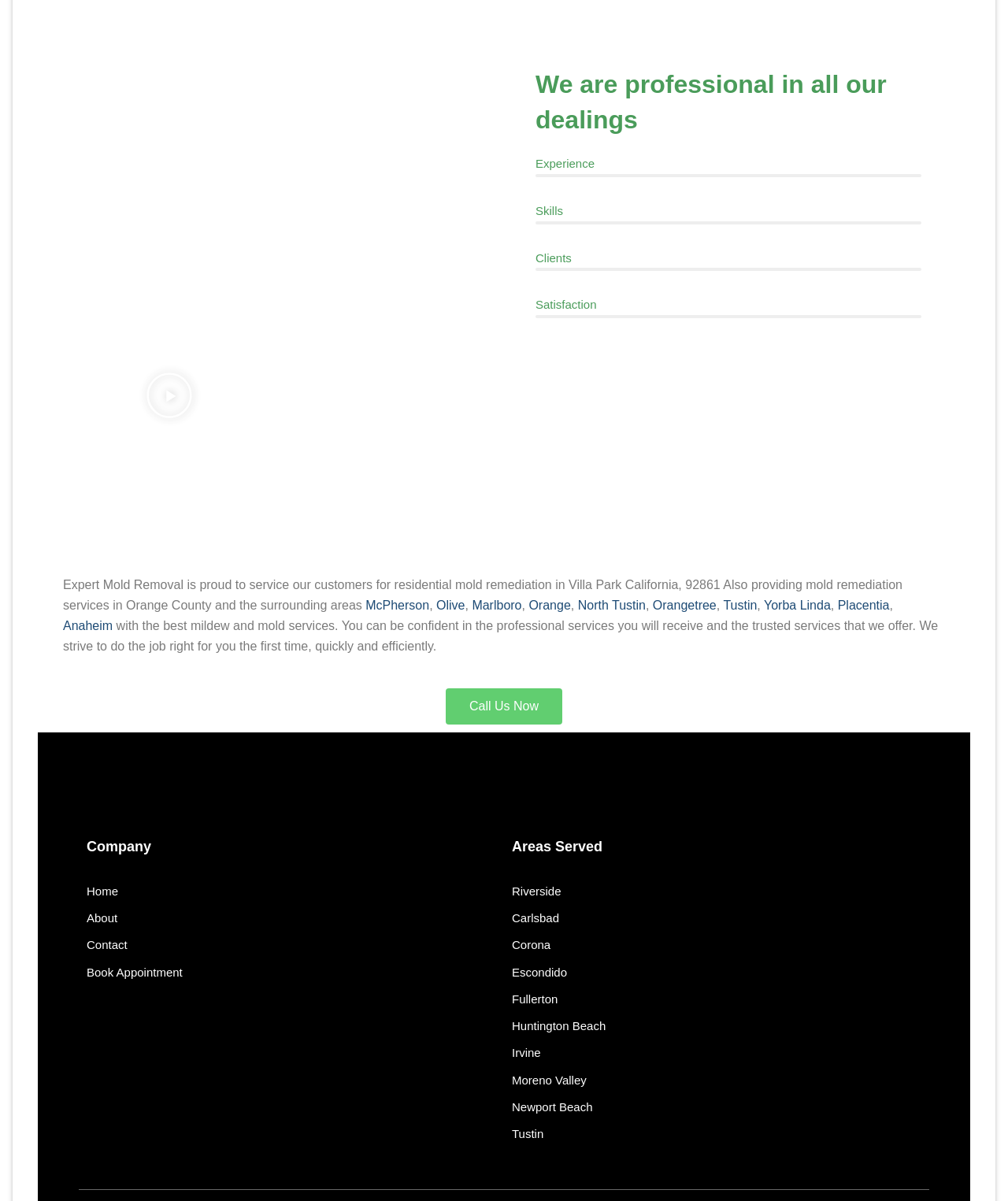Please identify the bounding box coordinates of the element on the webpage that should be clicked to follow this instruction: "Play the video". The bounding box coordinates should be given as four float numbers between 0 and 1, formatted as [left, top, right, bottom].

[0.145, 0.31, 0.191, 0.354]